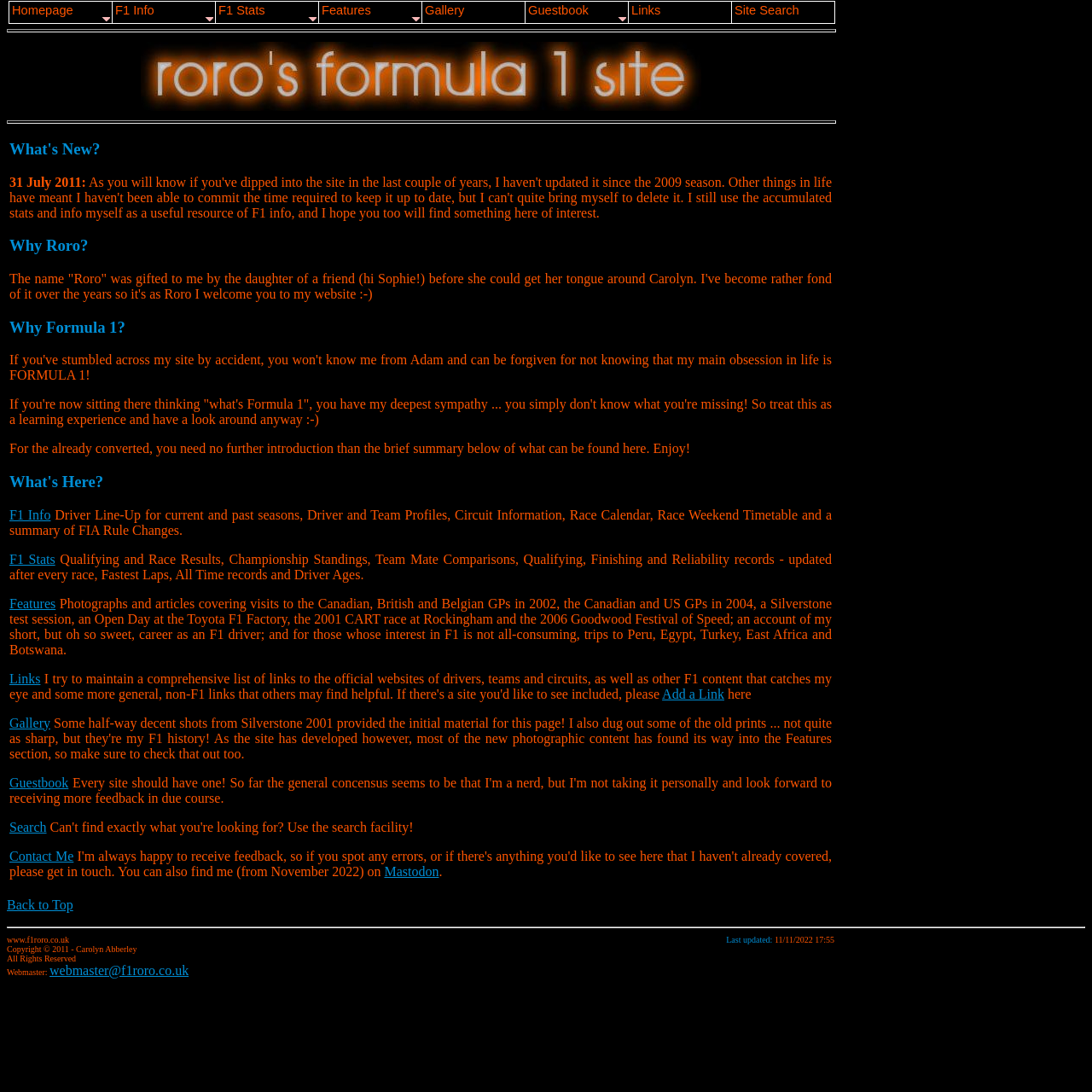Predict the bounding box of the UI element that fits this description: "Contact Us".

None